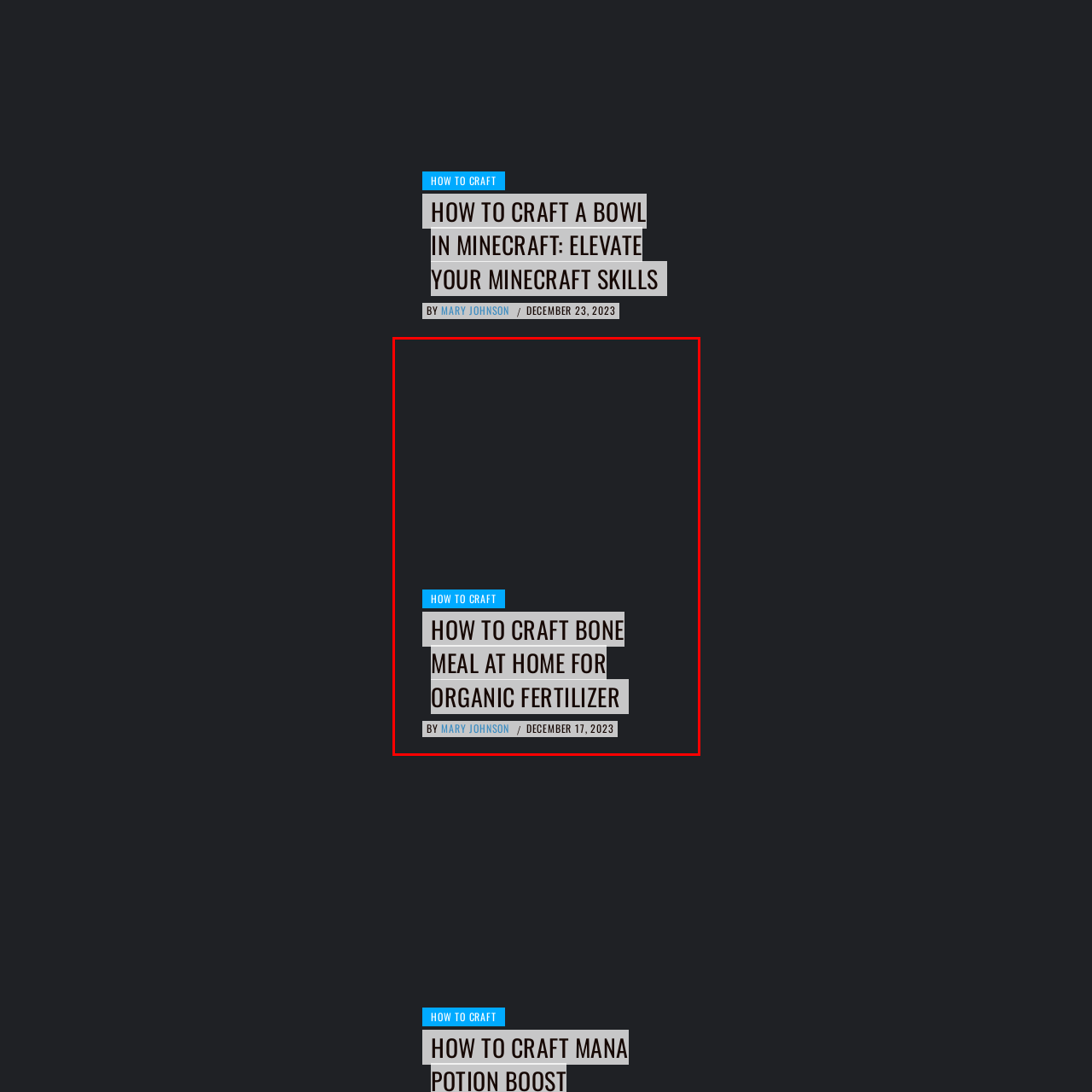When was the article published?
Inspect the image within the red bounding box and respond with a detailed answer, leveraging all visible details.

The publication date is mentioned alongside the author's name, which is DECEMBER 17, 2023, indicating when the article was published.